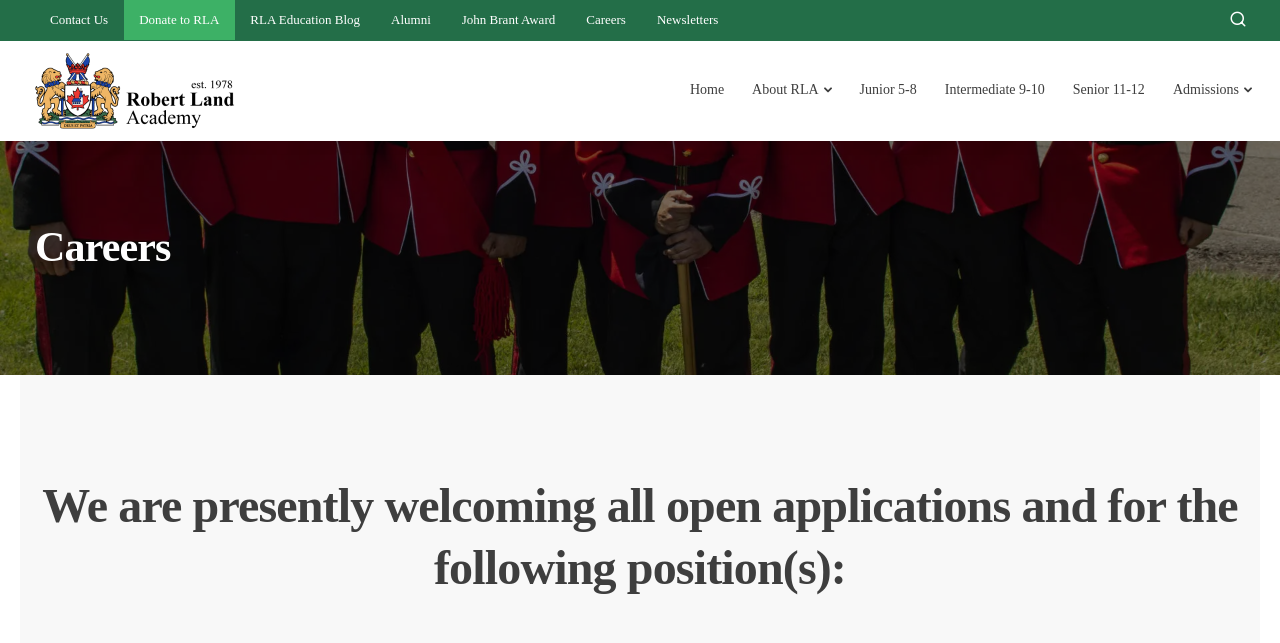What is the topmost link on the webpage?
Deliver a detailed and extensive answer to the question.

By analyzing the bounding box coordinates, I found that the link 'Contact Us' has the smallest y1 value (0.019) among all links, indicating it is located at the top of the webpage.